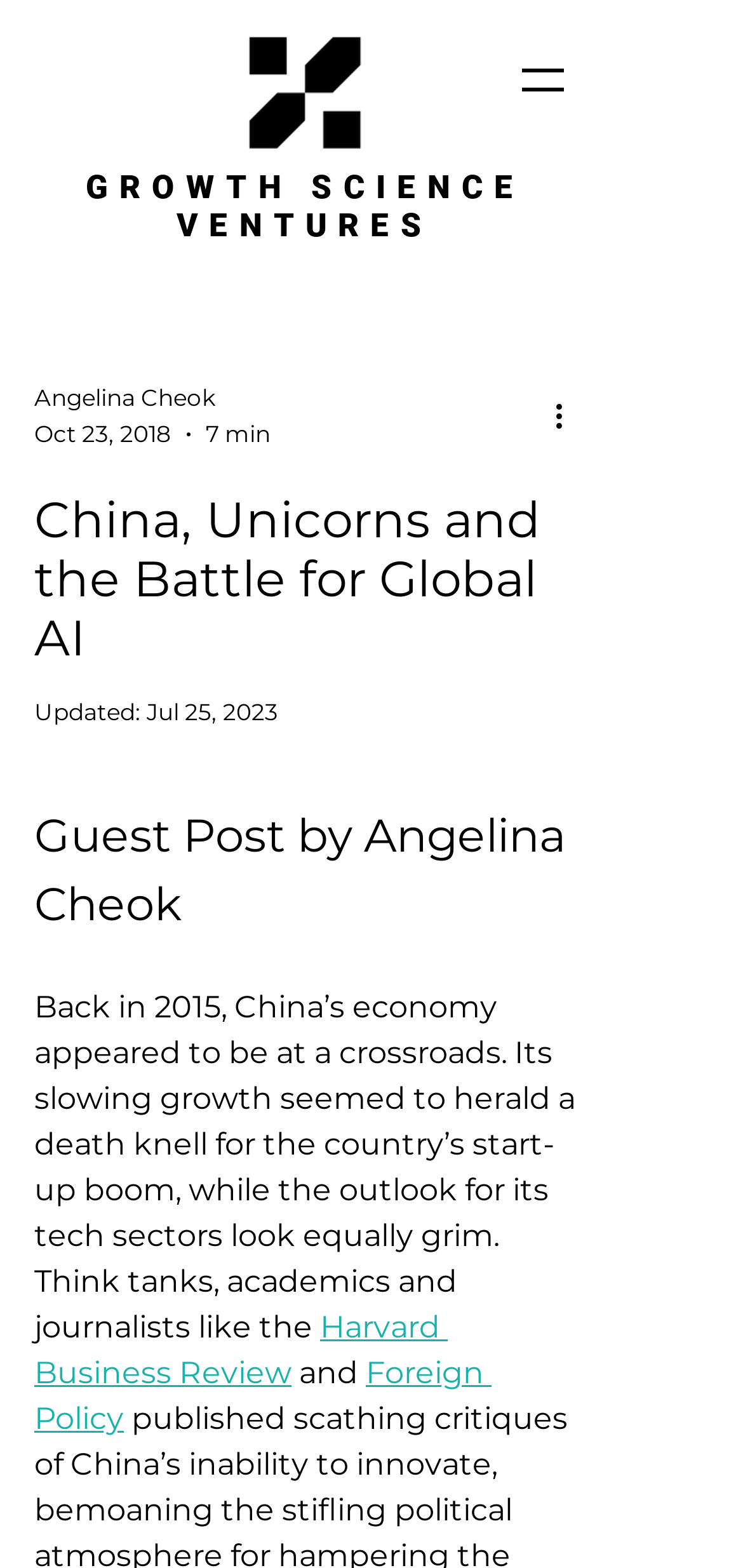Can you locate the main headline on this webpage and provide its text content?

China, Unicorns and the Battle for Global AI